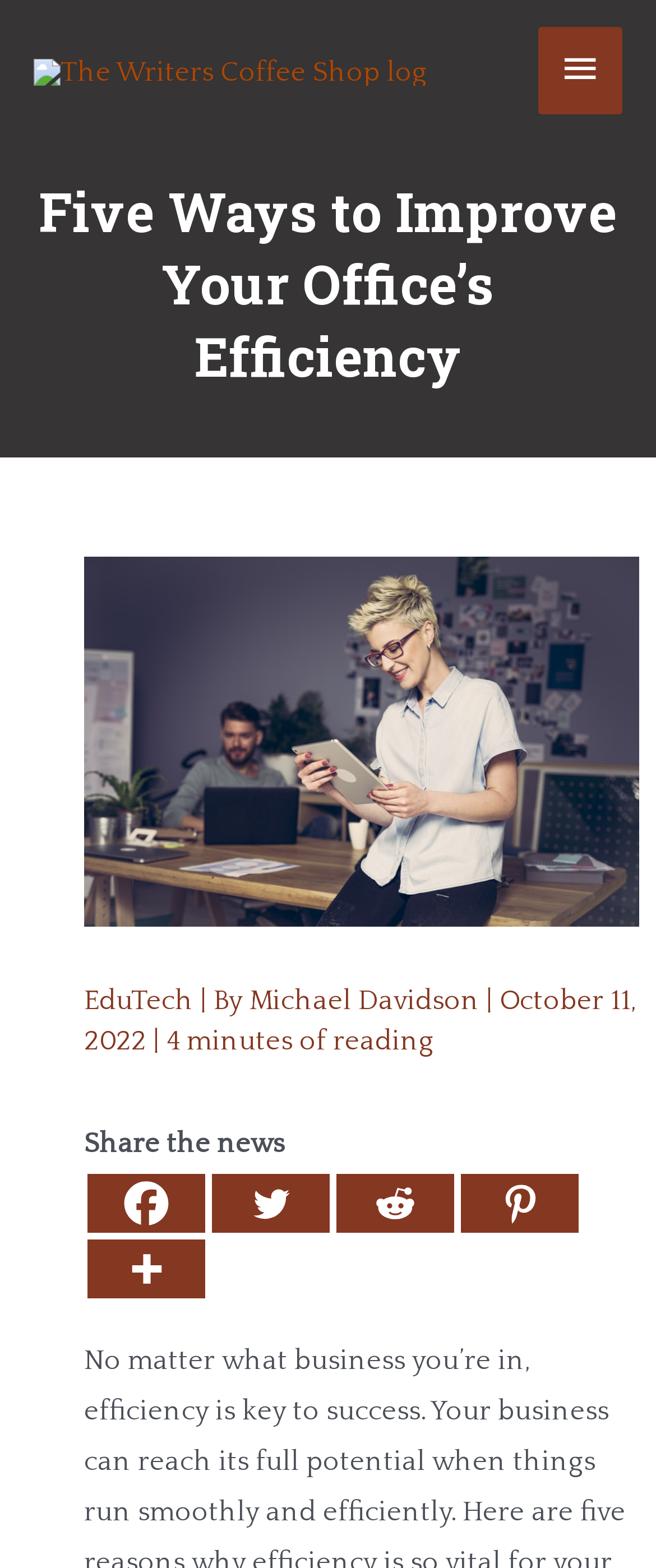Identify the bounding box coordinates of the section that should be clicked to achieve the task described: "Read the article by Michael Davidson".

[0.379, 0.629, 0.741, 0.648]